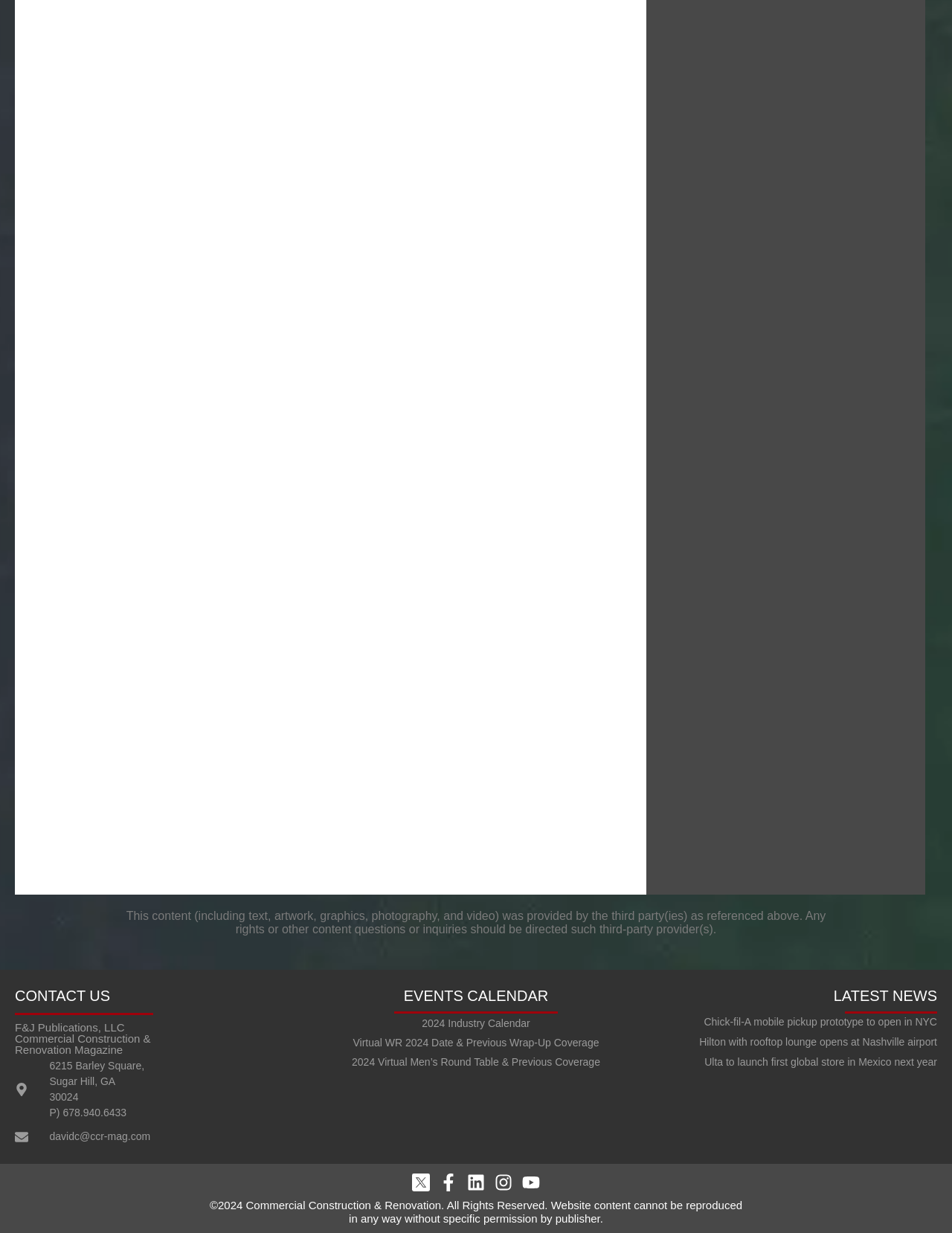Using the details from the image, please elaborate on the following question: What is the company name?

I found the company name by looking at the heading element with the text 'F&J Publications, LLC Commercial Construction & Renovation Magazine' which is located at the top of the webpage.